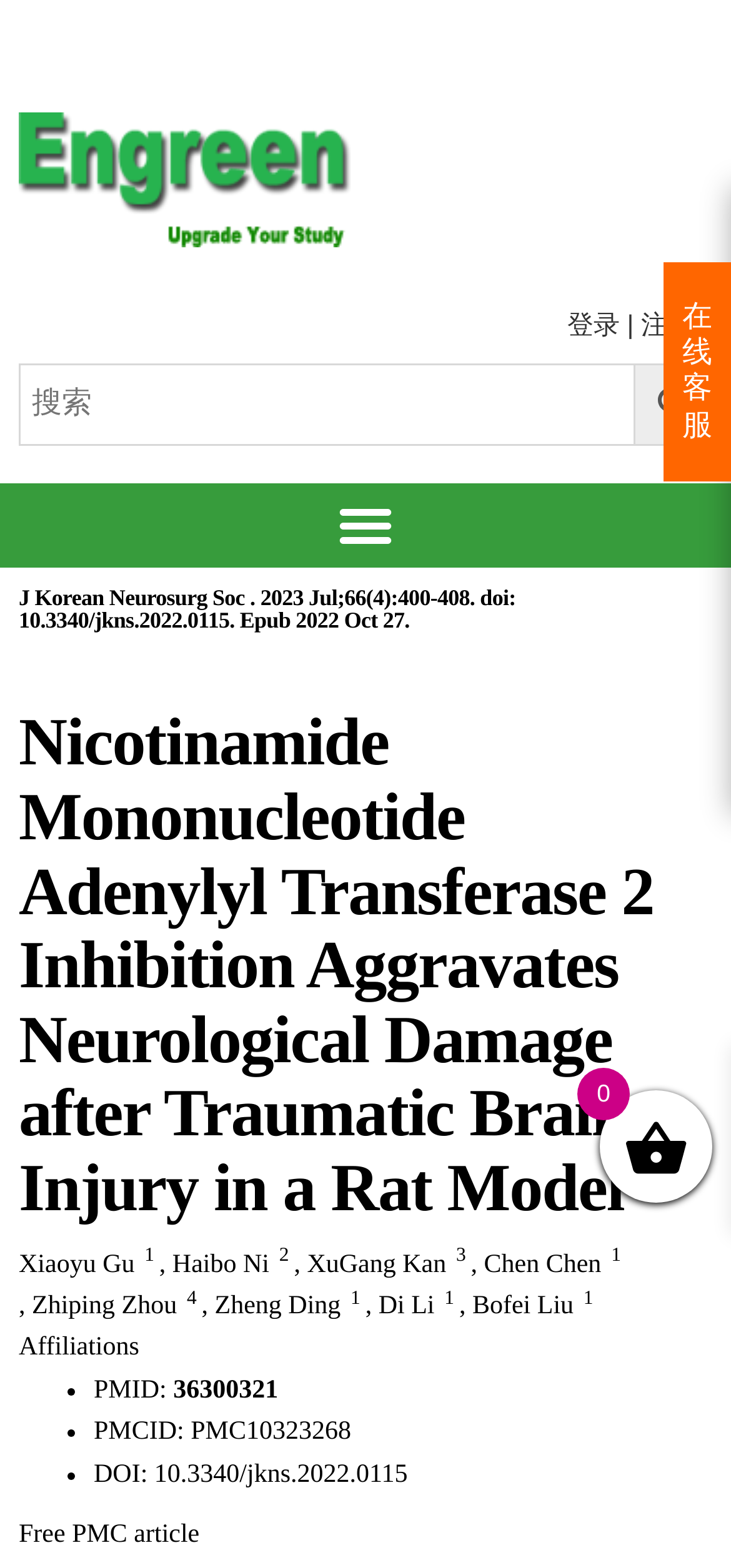What is the DOI of the article?
Answer the question based on the image using a single word or a brief phrase.

10.3340/jkns.2022.0115